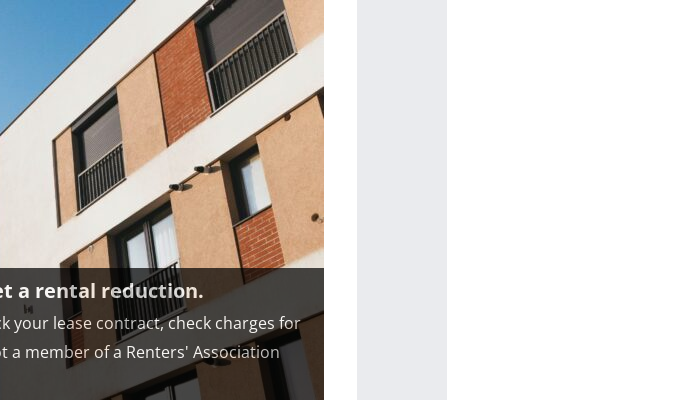Use a single word or phrase to answer the question: What is the purpose of the overlaid text?

To provide advice to tenants